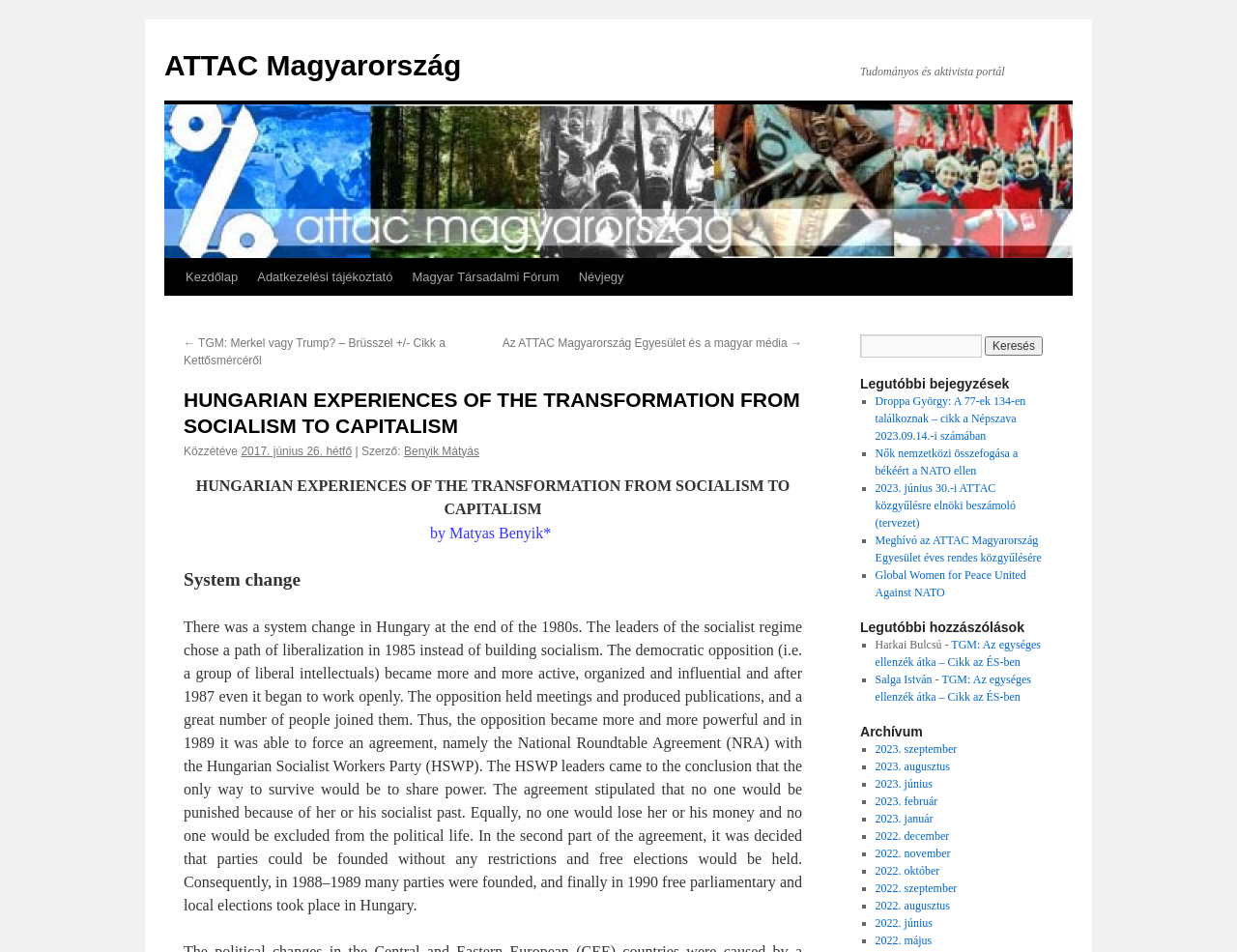Please find the main title text of this webpage.

HUNGARIAN EXPERIENCES OF THE TRANSFORMATION FROM SOCIALISM TO CAPITALISM